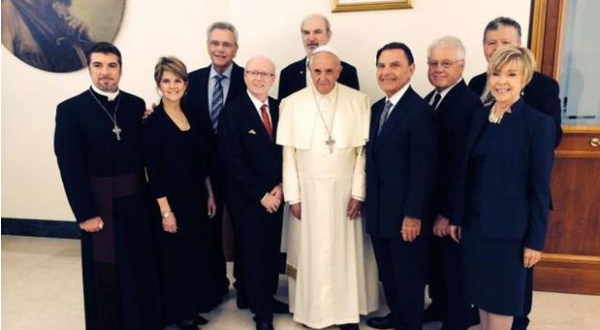Please answer the following question using a single word or phrase: 
What is the occasion of the meeting depicted in the image?

a luncheon